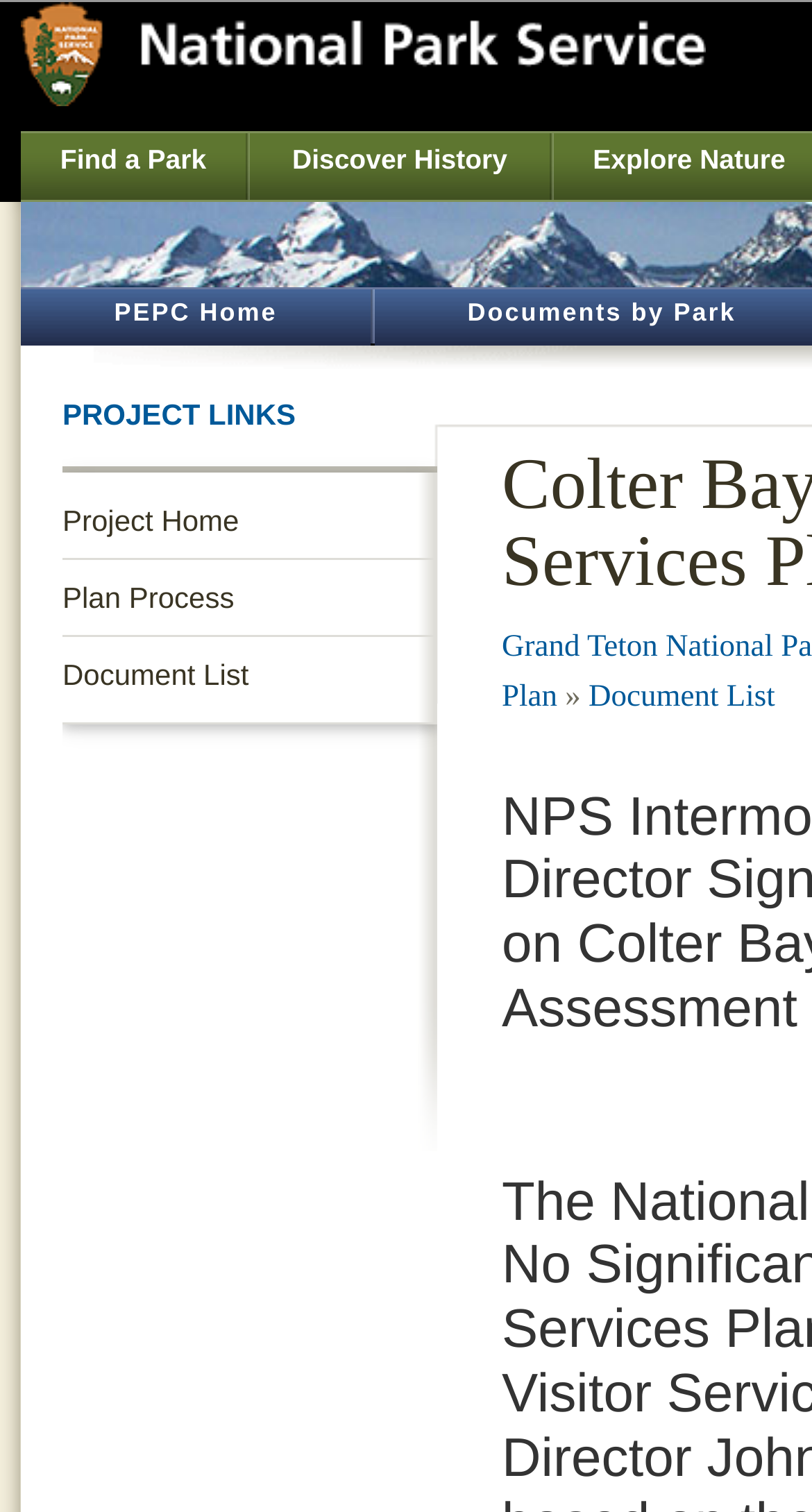Extract the primary header of the webpage and generate its text.

Colter Bay Visitor Services Plan